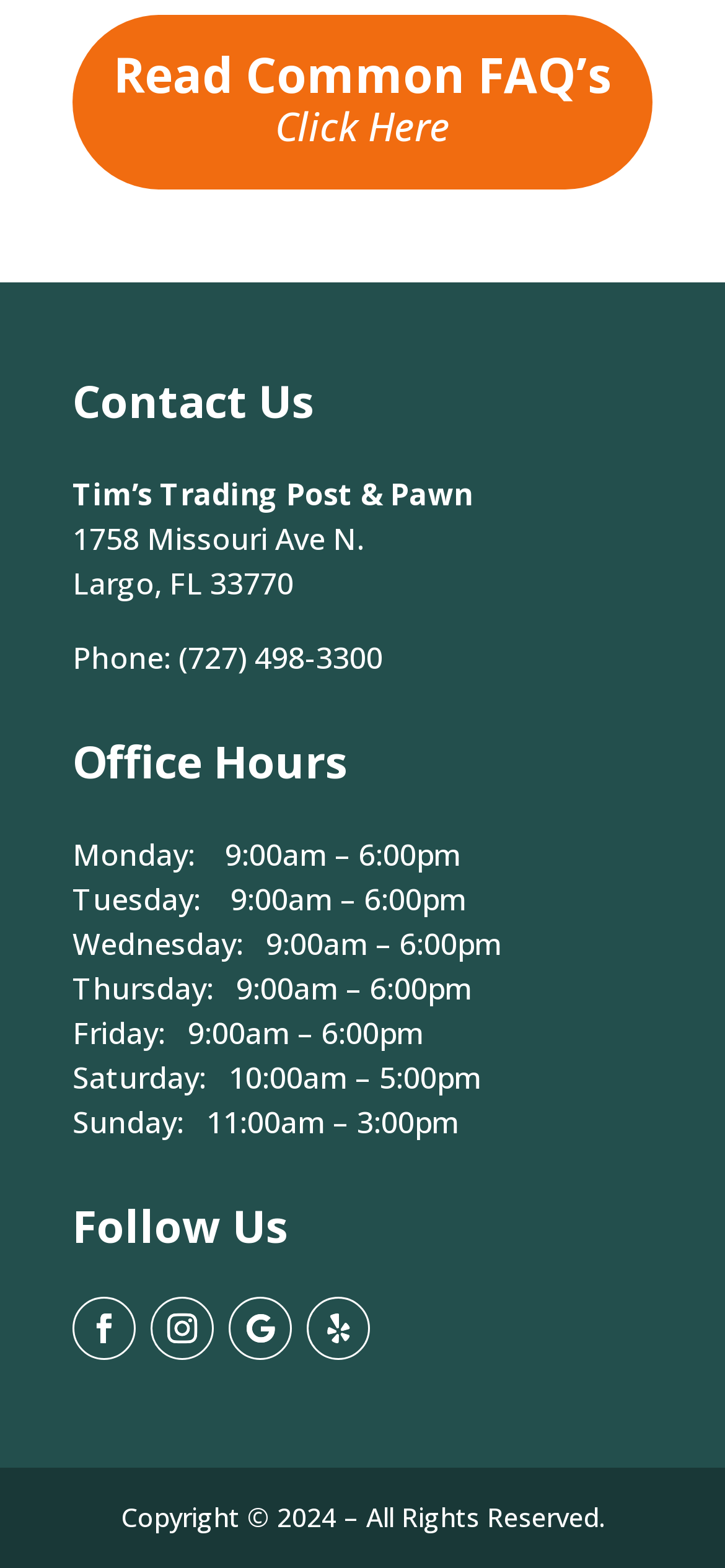Extract the bounding box coordinates for the HTML element that matches this description: "(727) 498-3300". The coordinates should be four float numbers between 0 and 1, i.e., [left, top, right, bottom].

[0.246, 0.406, 0.528, 0.432]